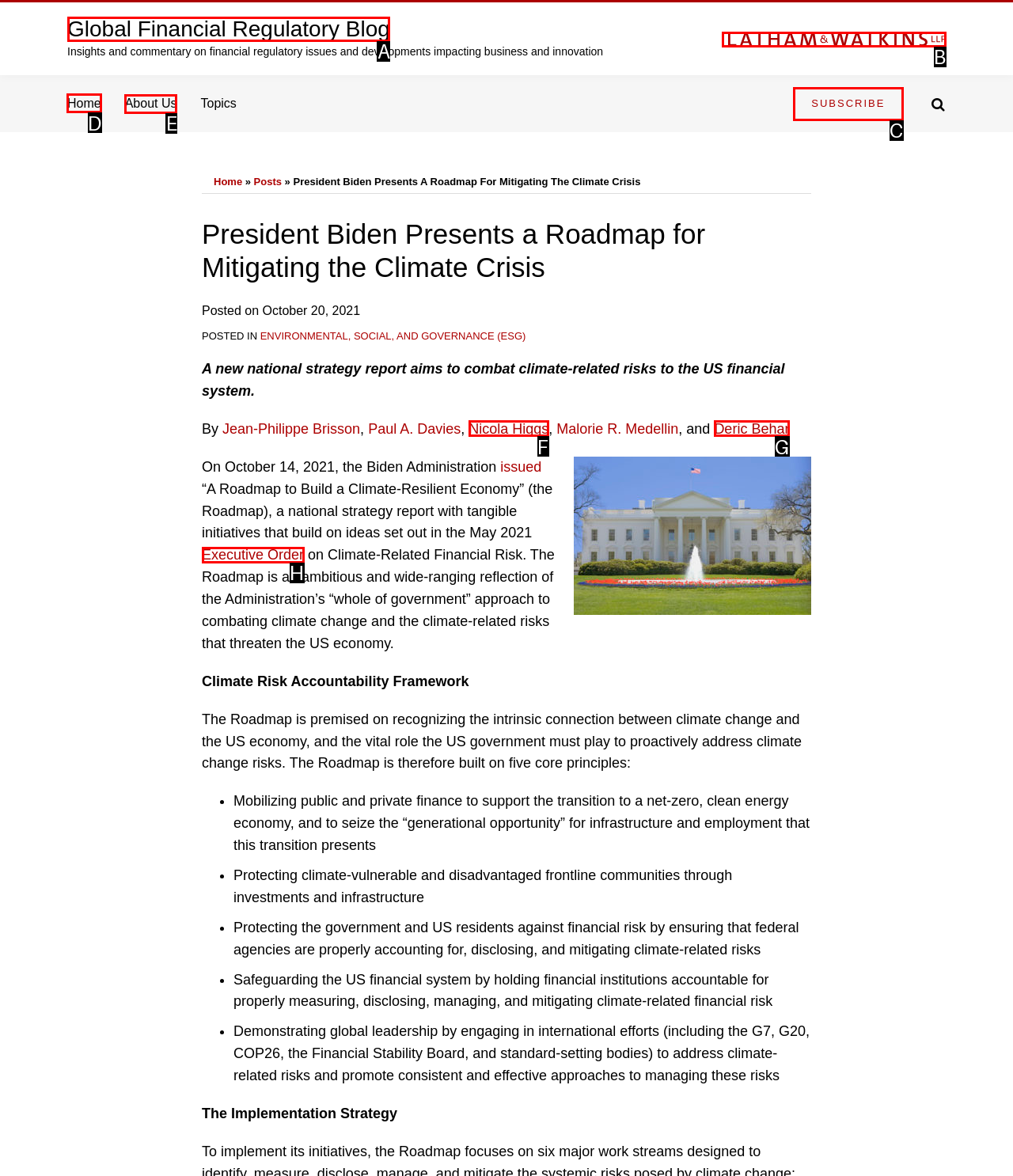Identify the letter of the UI element I need to click to carry out the following instruction: Click on the 'Home' link

D